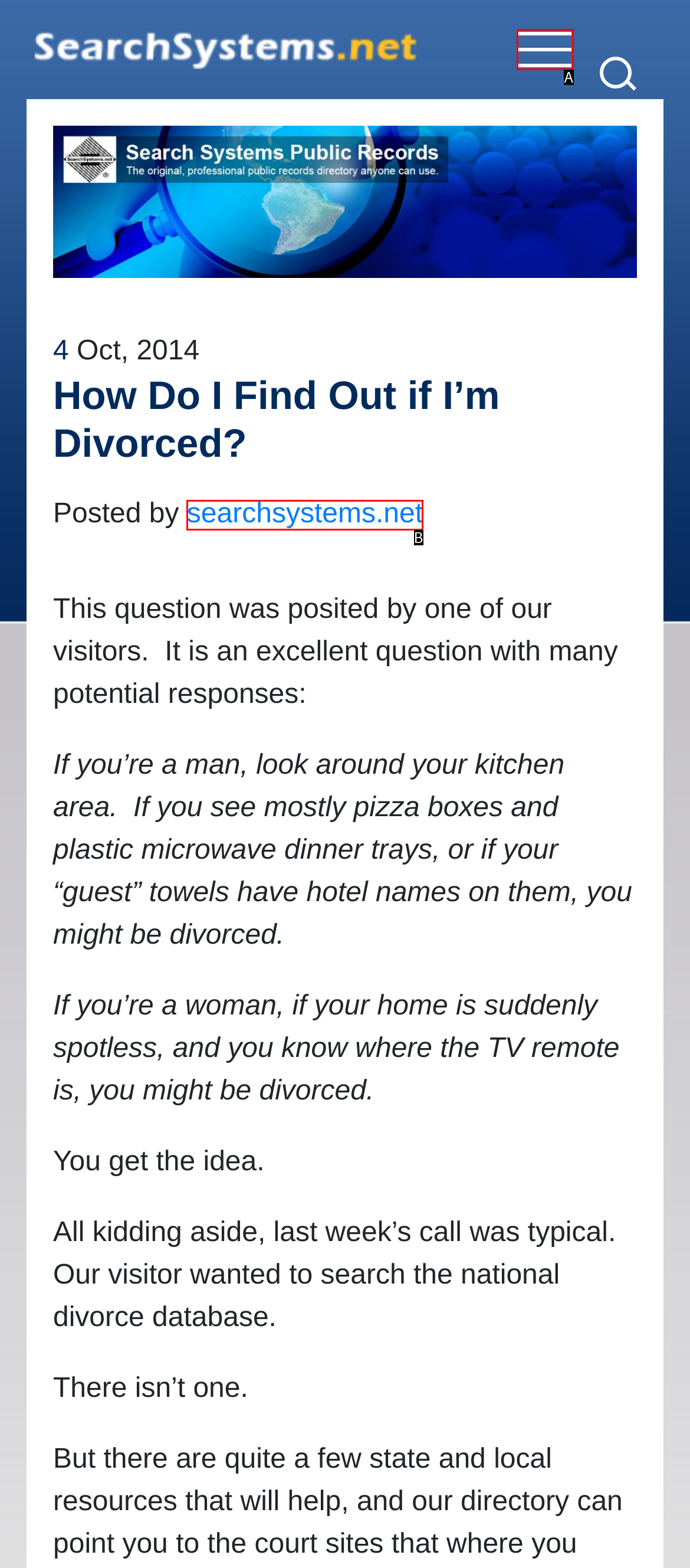Find the HTML element that corresponds to the description: aria-label="Toggle navigation". Indicate your selection by the letter of the appropriate option.

A